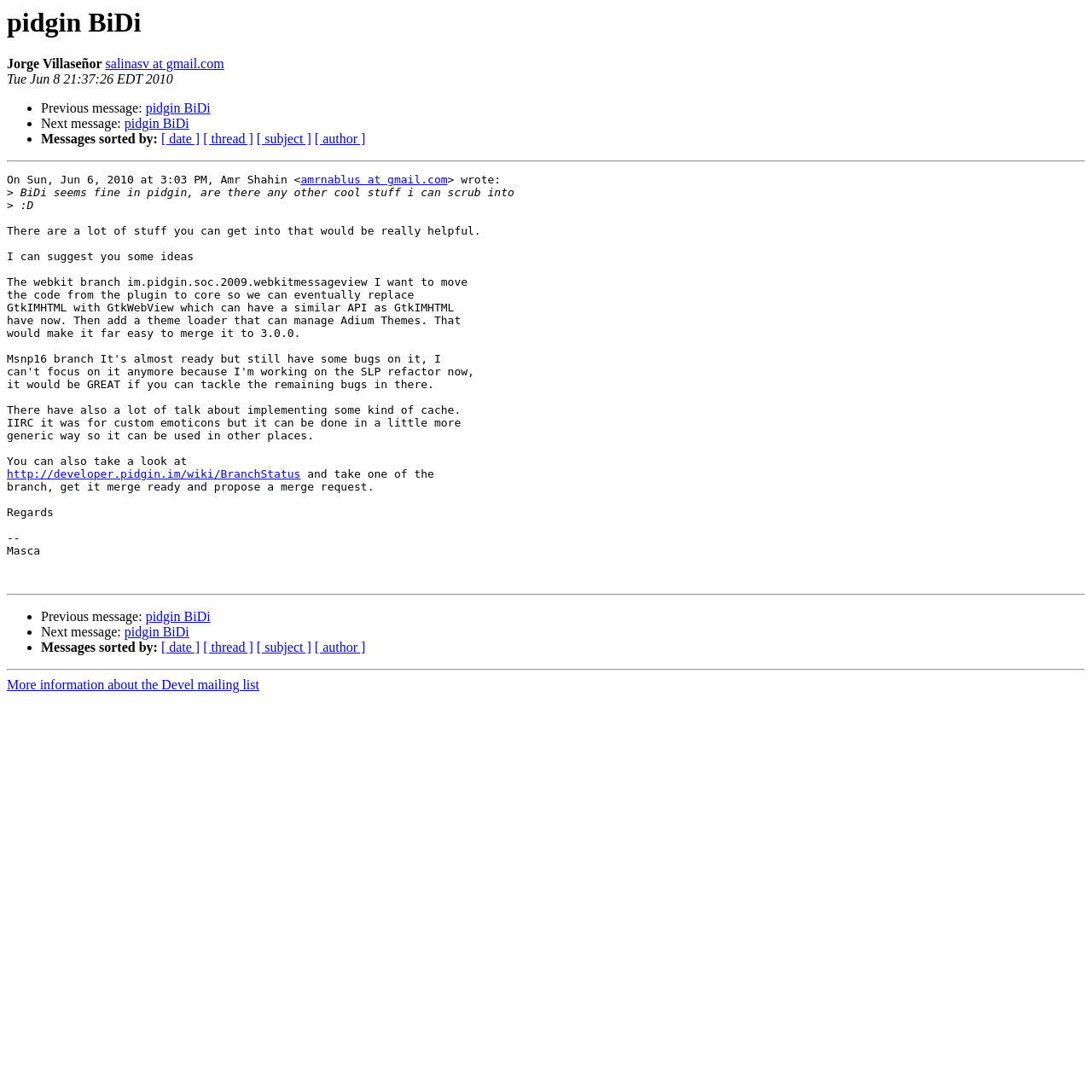Using the information in the image, give a comprehensive answer to the question: 
Who is the author of the email?

The author of the email is Amr Shahin, which can be inferred from the email address 'amrnablus at gmail.com' mentioned in the text.